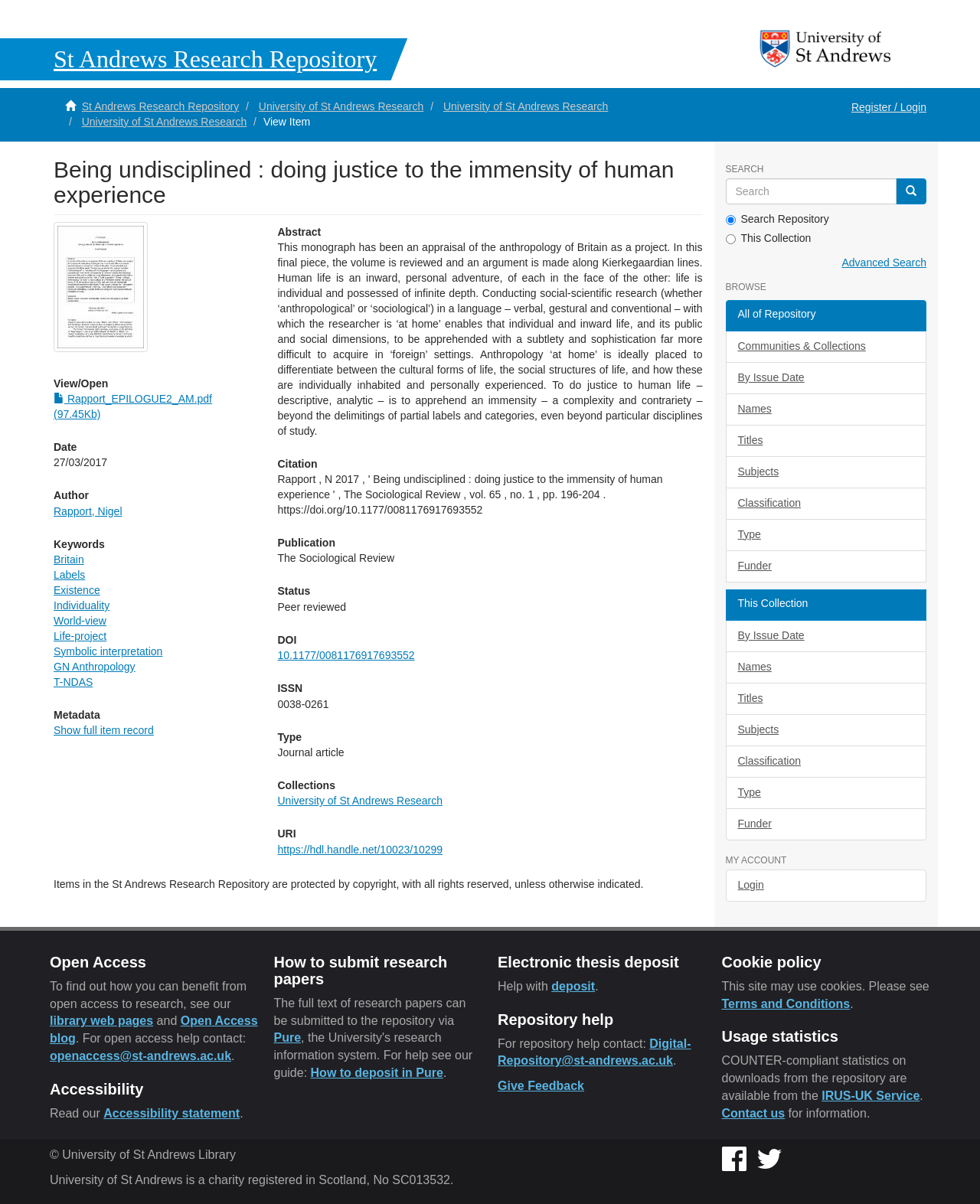What is the date of the journal article?
Using the image as a reference, give a one-word or short phrase answer.

27/03/2017